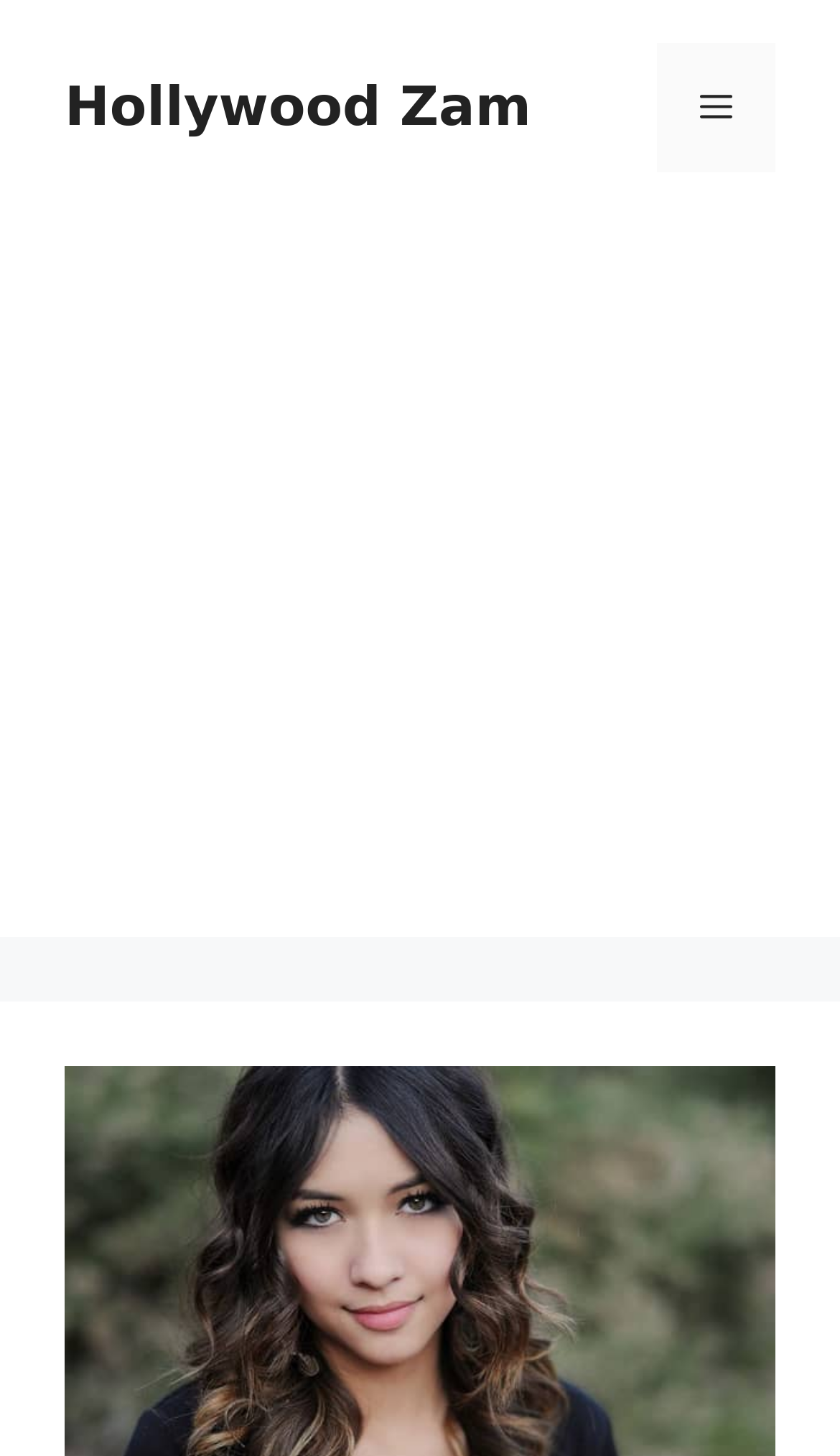Please find the bounding box coordinates in the format (top-left x, top-left y, bottom-right x, bottom-right y) for the given element description. Ensure the coordinates are floating point numbers between 0 and 1. Description: Hollywood Zam

[0.077, 0.052, 0.632, 0.095]